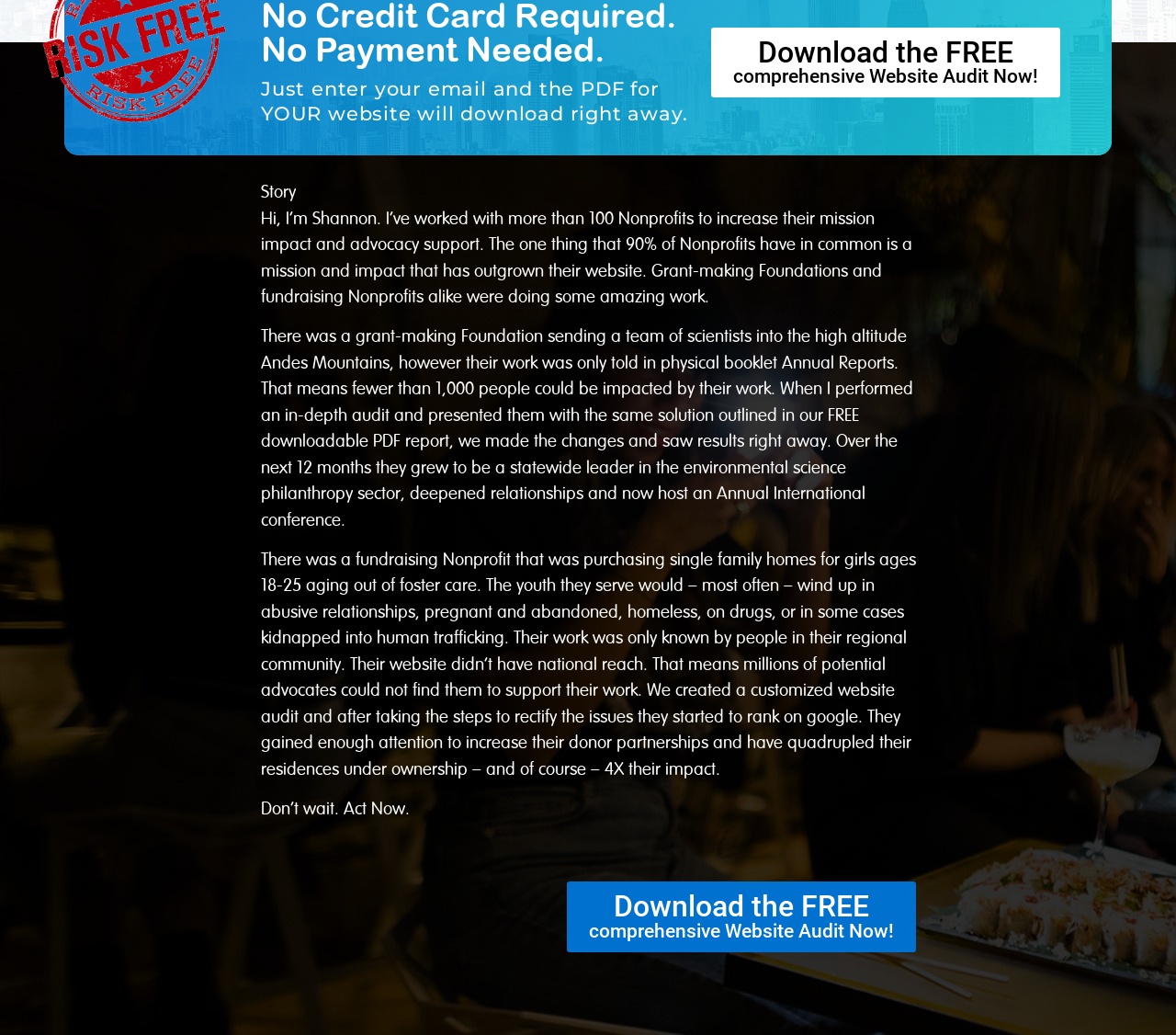Answer the question in one word or a short phrase:
What is the author encouraging the reader to do?

Act Now